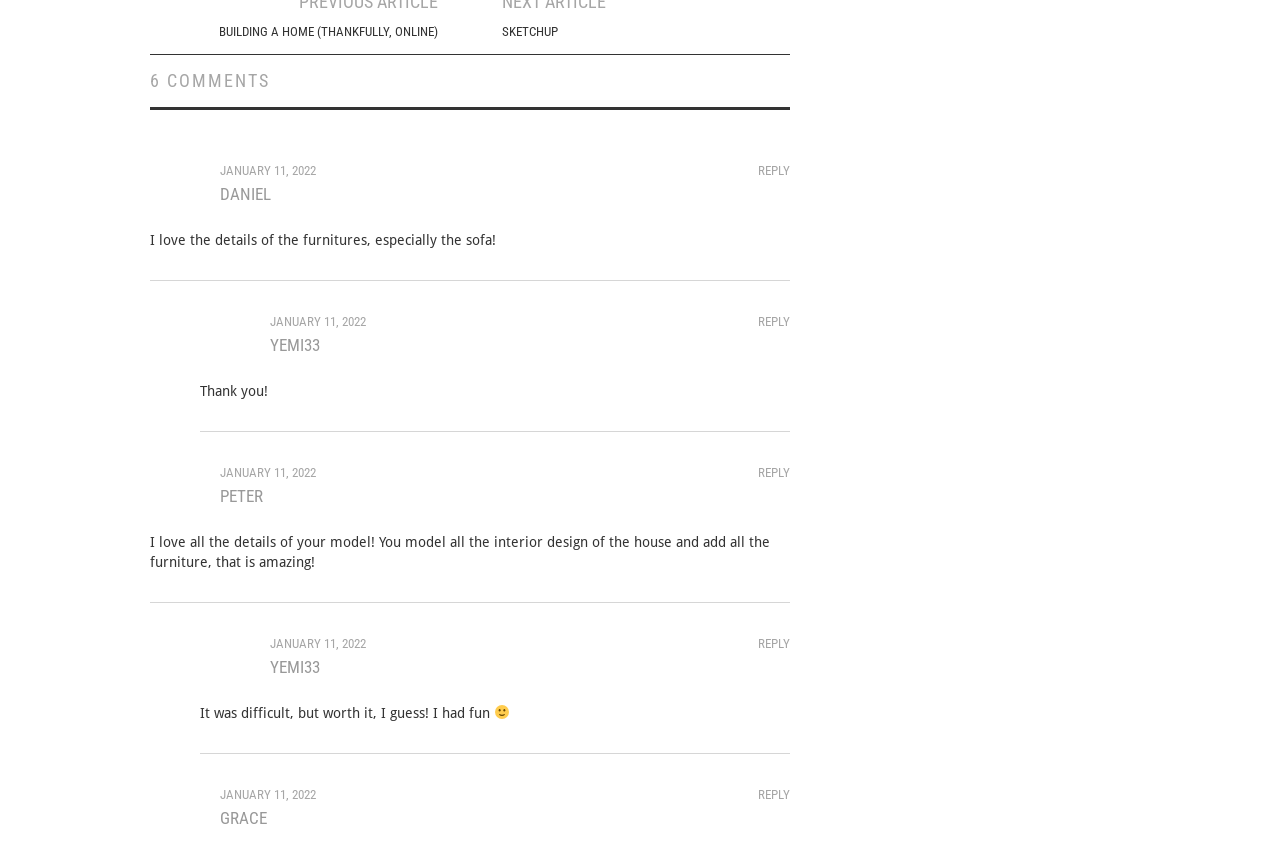What is the topic of the article?
Using the information from the image, answer the question thoroughly.

The topic of the article can be inferred from the link 'BUILDING A HOME (THANKFULLY, ONLINE)' at the top of the page, which suggests that the article is about building a home, possibly online.